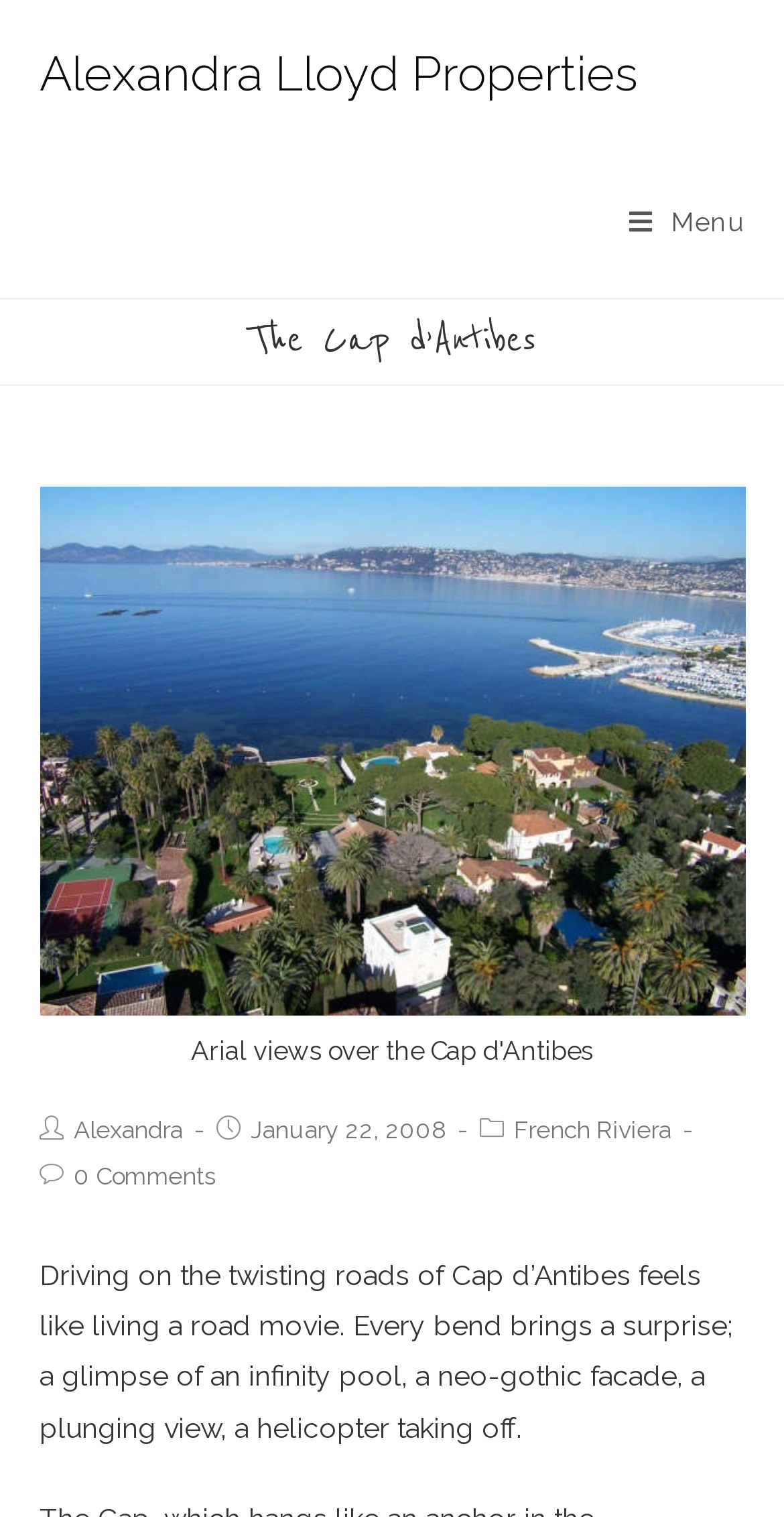What is the author of the post?
Using the image, elaborate on the answer with as much detail as possible.

The answer can be found by looking at the link element with the text 'Alexandra' which is a child of the HeaderAsNonLandmark element. This element is located below the heading 'The Cap d’Antibes' and is likely to be the author of the post.